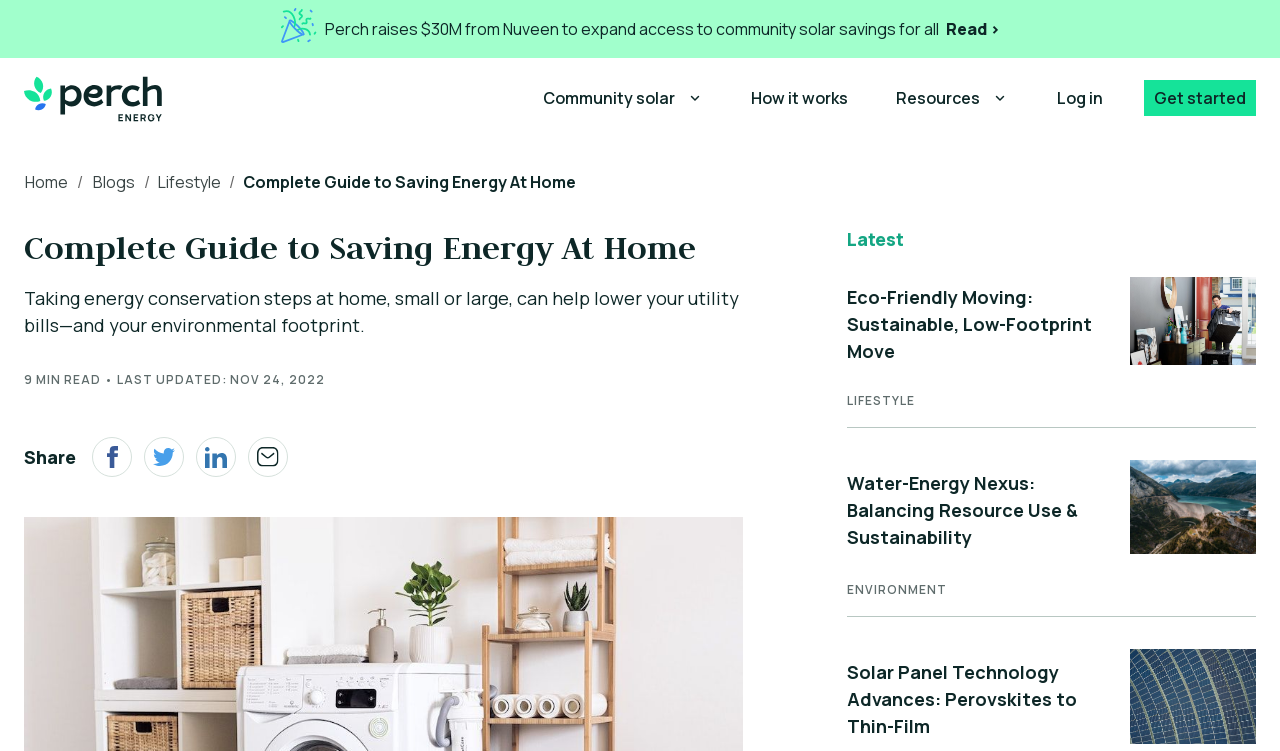Given the webpage screenshot and the description, determine the bounding box coordinates (top-left x, top-left y, bottom-right x, bottom-right y) that define the location of the UI element matching this description: Lifestyle

[0.123, 0.225, 0.173, 0.255]